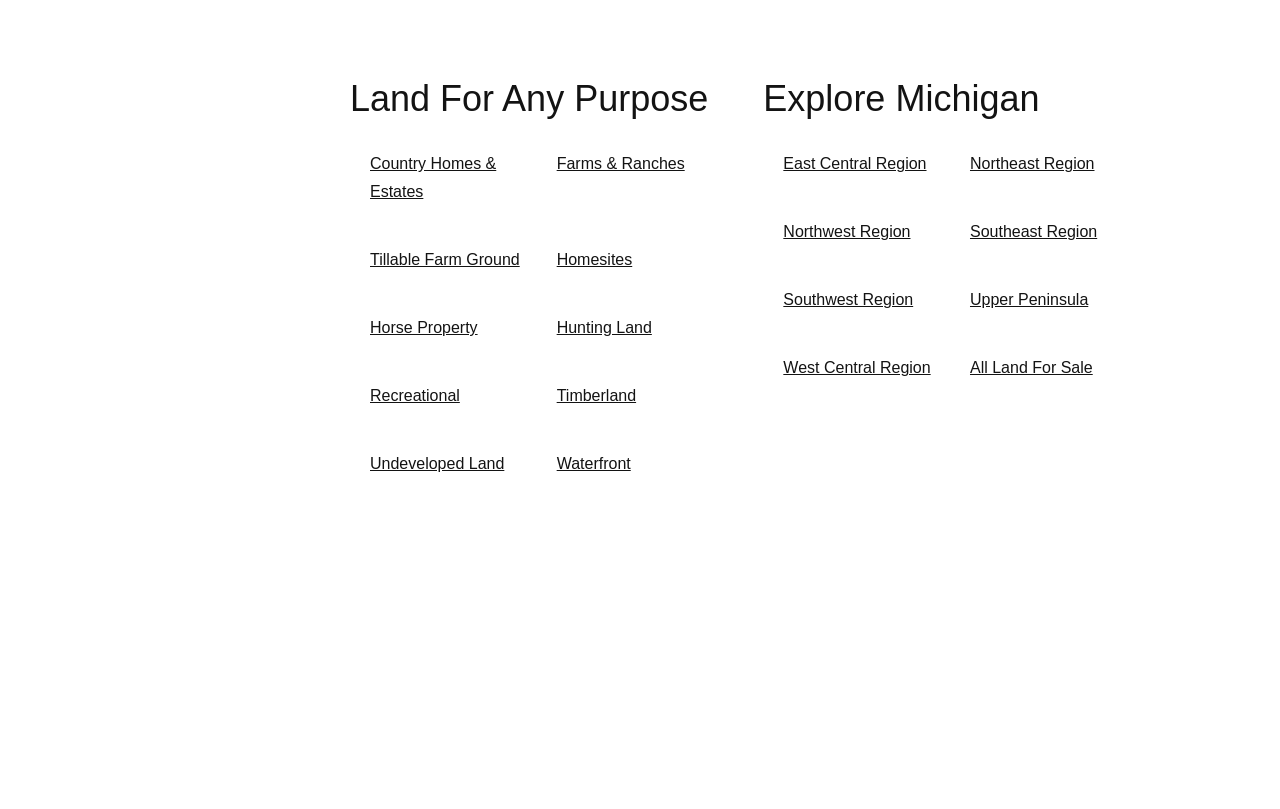Using the provided description: "Country Homes & Estates", find the bounding box coordinates of the corresponding UI element. The output should be four float numbers between 0 and 1, in the format [left, top, right, bottom].

[0.289, 0.161, 0.419, 0.28]